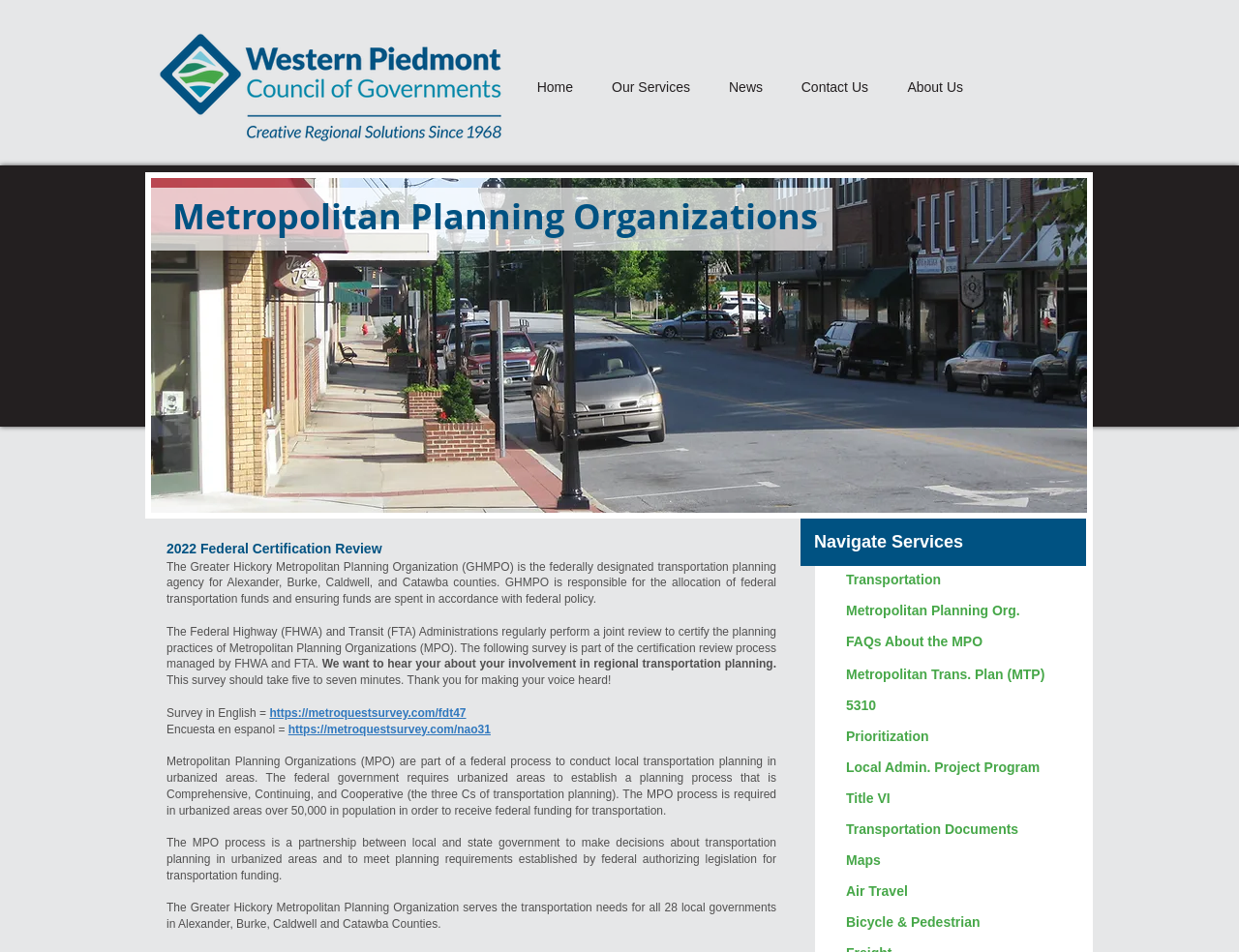Locate the bounding box coordinates of the clickable region necessary to complete the following instruction: "Click Western Piedmont Council of Governments Logo". Provide the coordinates in the format of four float numbers between 0 and 1, i.e., [left, top, right, bottom].

[0.121, 0.03, 0.412, 0.152]